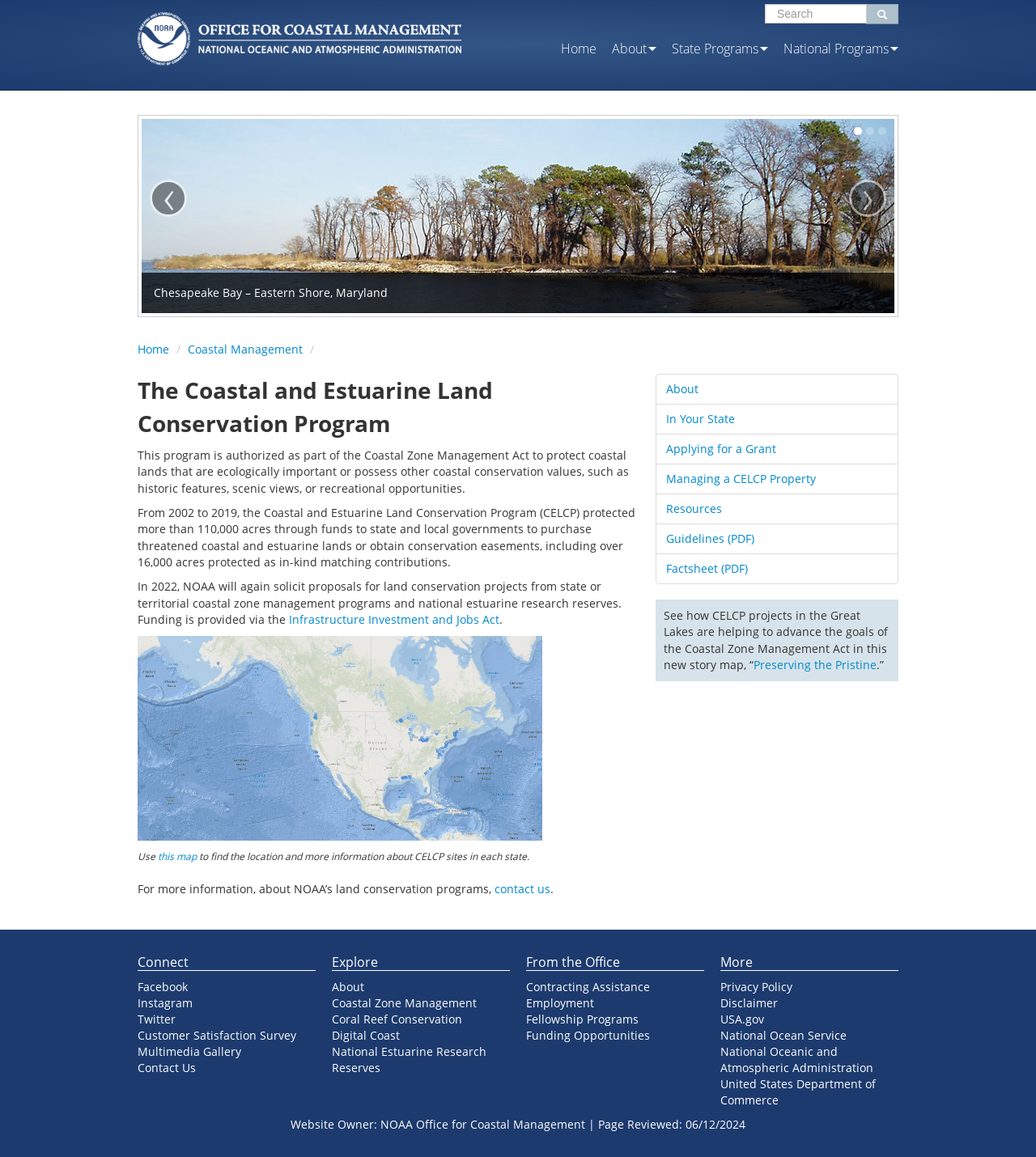Give a succinct answer to this question in a single word or phrase: 
What is the name of the program that protects coastal lands?

Coastal and Estuarine Land Conservation Program